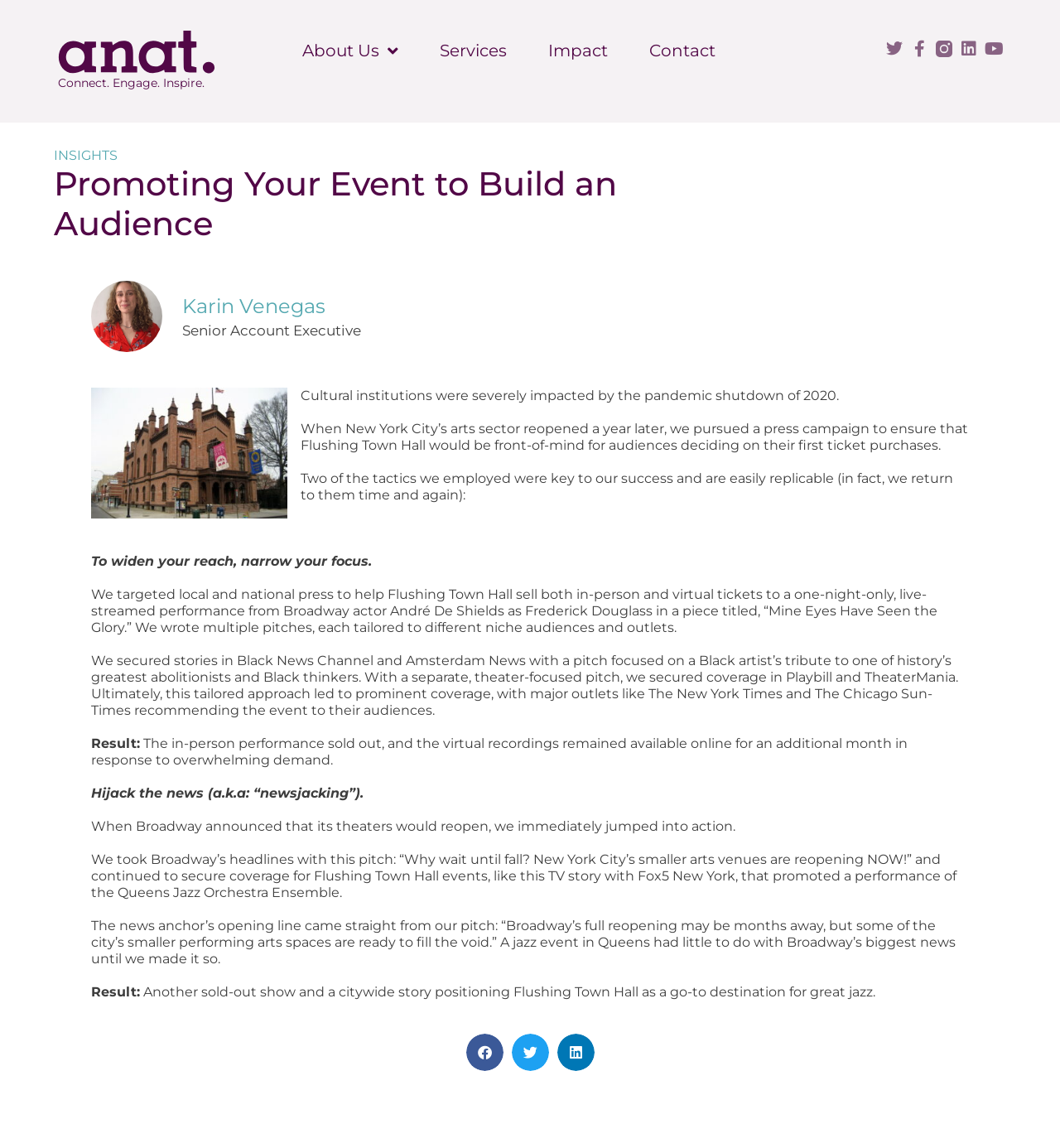Please find the bounding box coordinates of the clickable region needed to complete the following instruction: "Click on About Us". The bounding box coordinates must consist of four float numbers between 0 and 1, i.e., [left, top, right, bottom].

[0.285, 0.035, 0.376, 0.053]